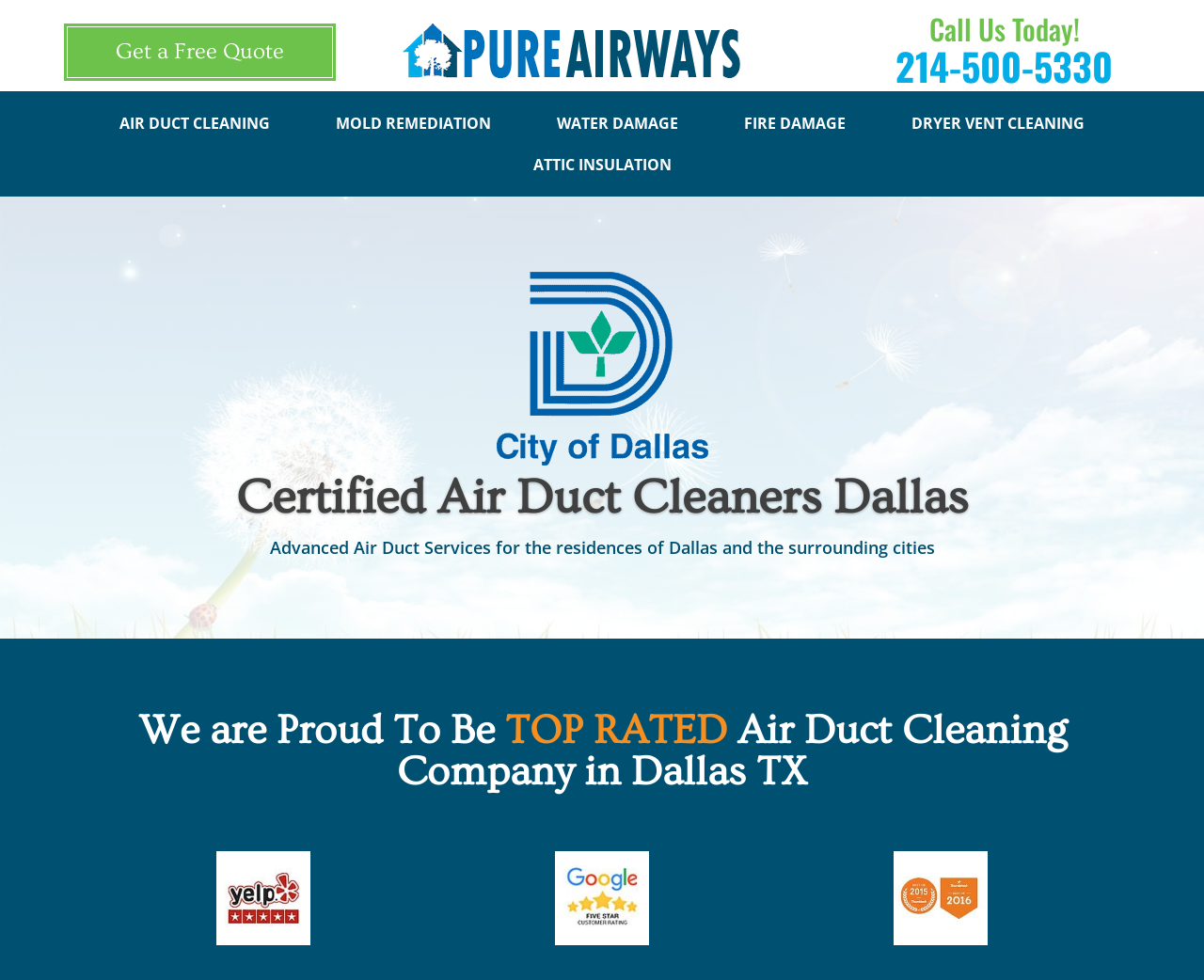Provide the bounding box coordinates of the HTML element this sentence describes: "a Rafflecopter giveaway". The bounding box coordinates consist of four float numbers between 0 and 1, i.e., [left, top, right, bottom].

None